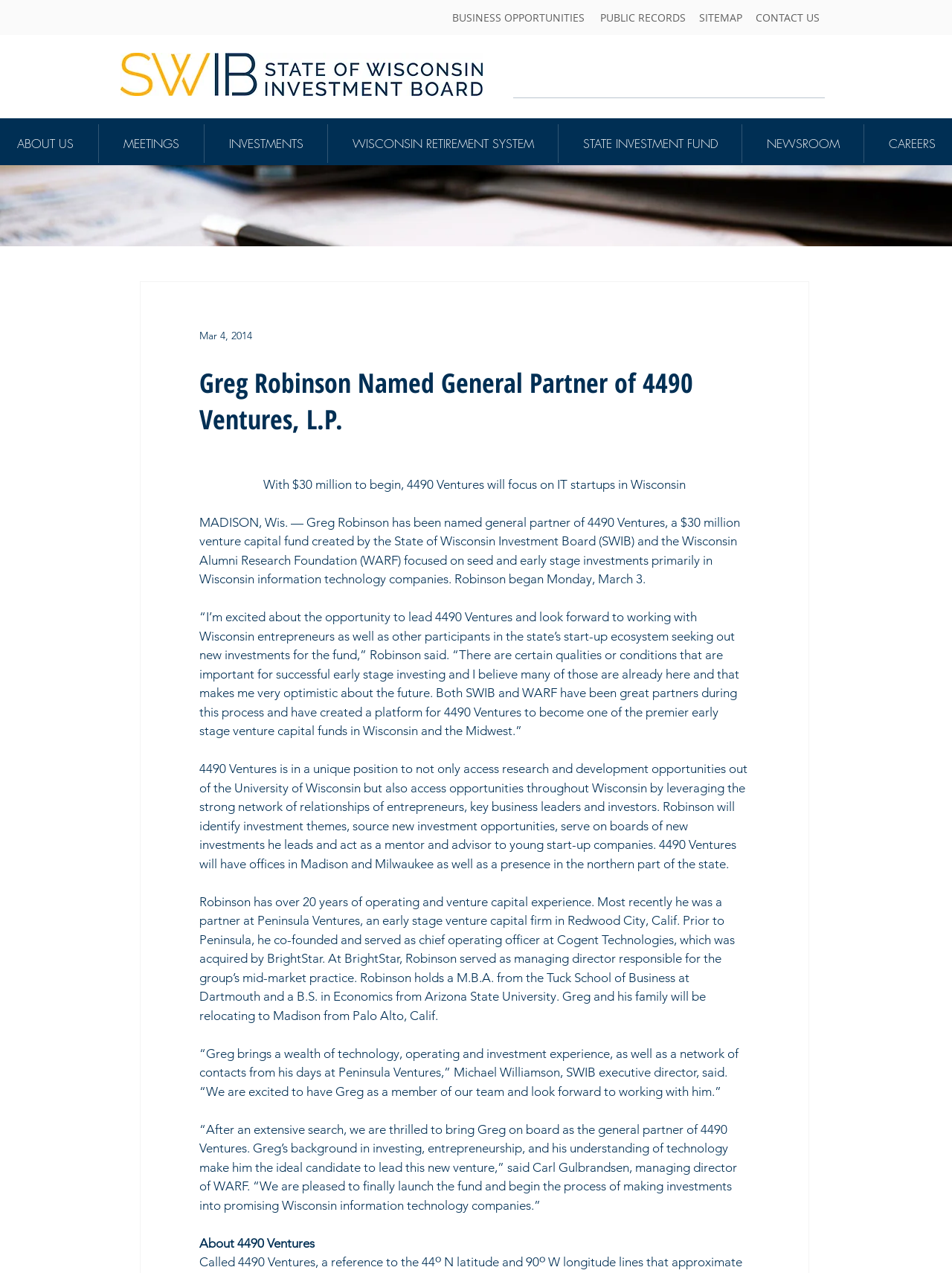Provide the bounding box coordinates of the UI element that matches the description: "BUSINESS OPPORTUNITIES".

[0.47, 0.0, 0.618, 0.027]